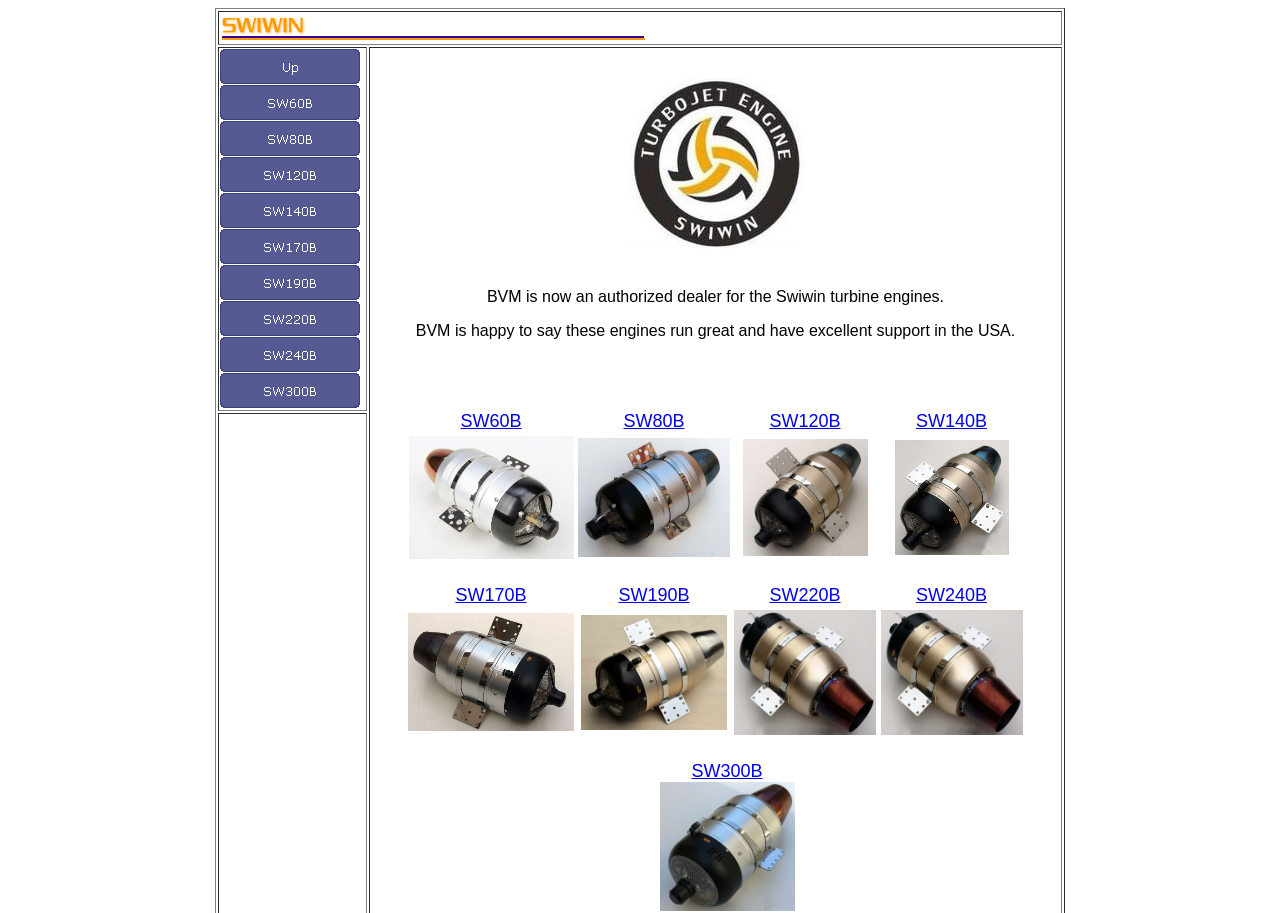Respond concisely with one word or phrase to the following query:
What is the last link in the grid?

SW300B